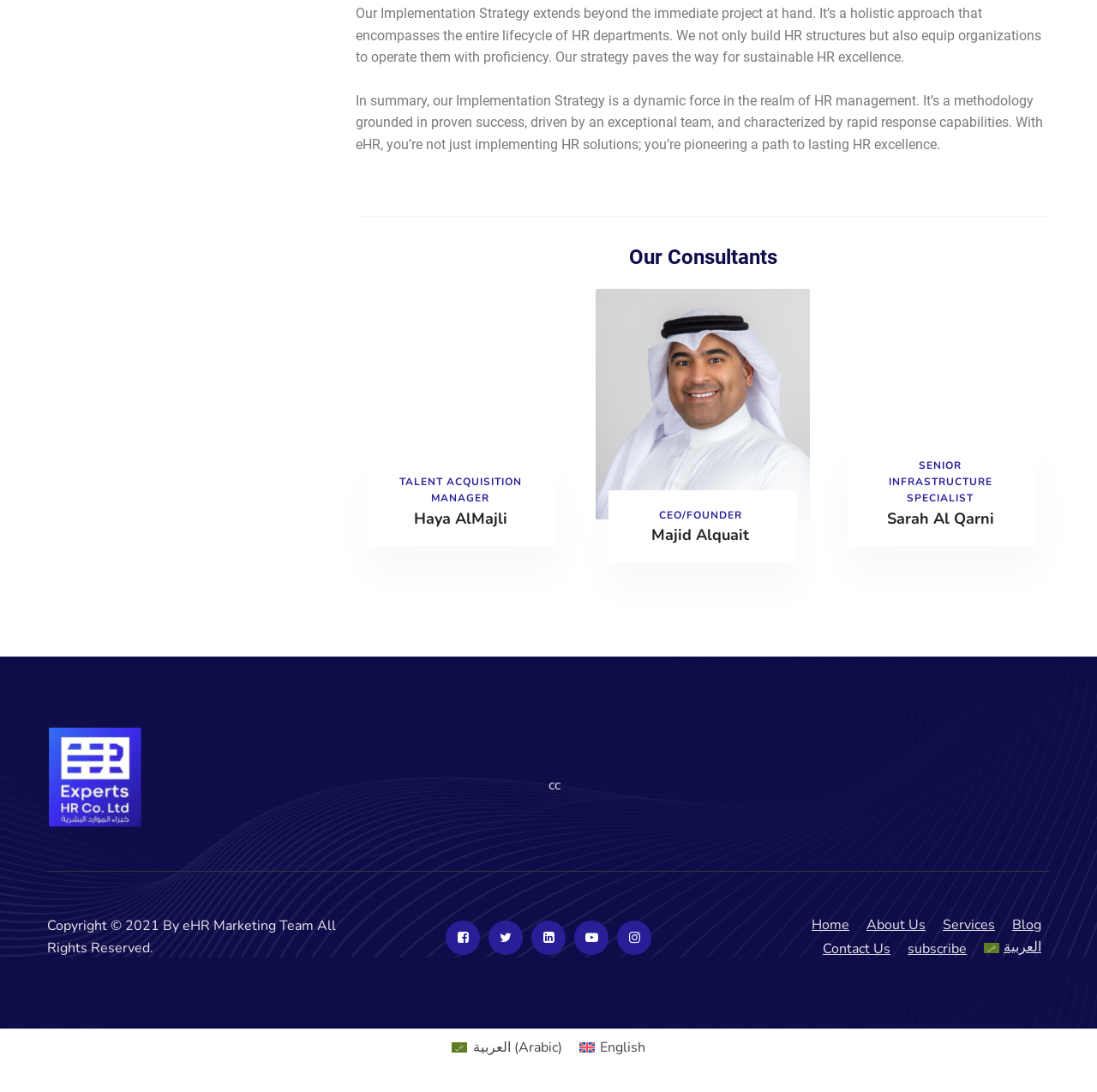Using the webpage screenshot and the element description title="Twitter", determine the bounding box coordinates. Specify the coordinates in the format (top-left x, top-left y, bottom-right x, bottom-right y) with values ranging from 0 to 1.

[0.835, 0.493, 0.852, 0.508]